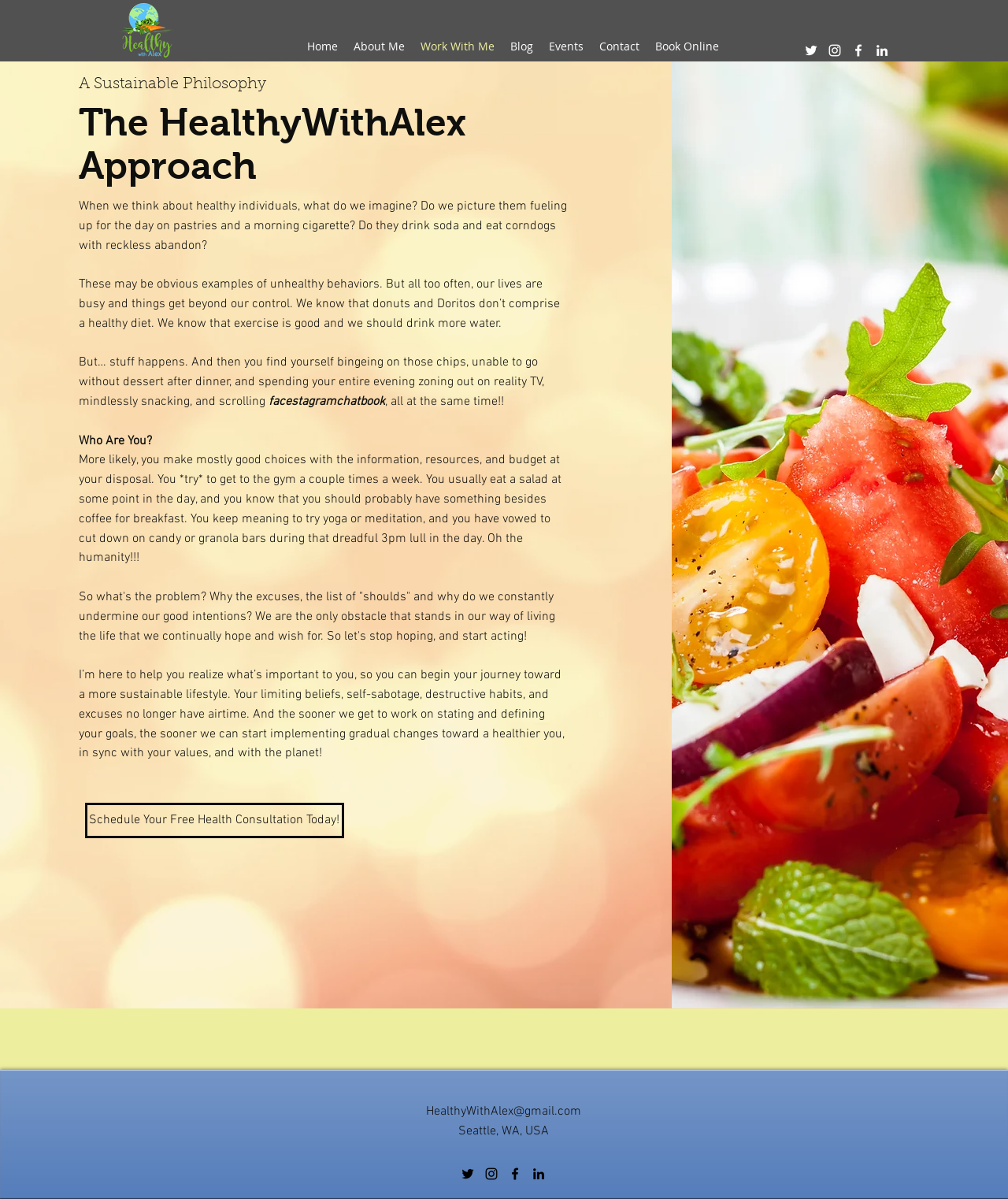Locate the primary heading on the webpage and return its text.

The HealthyWithAlex Approach